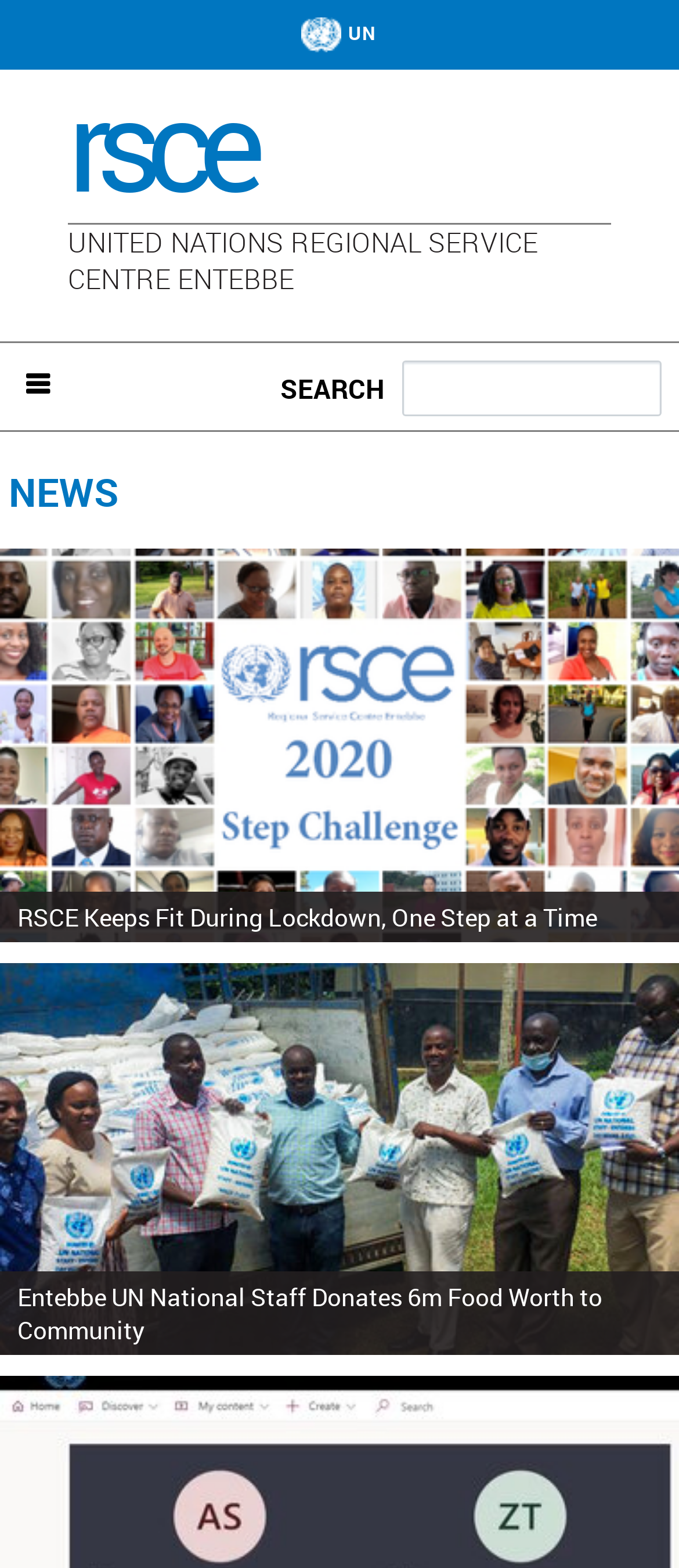Using the information shown in the image, answer the question with as much detail as possible: What is the date of the news article?

I found the date of the news article by looking at the StaticText element with the text '22 May 2020' which is located below the link element with the text 'RSCE Keeps Fit During Lockdown, One Step at a Time'.